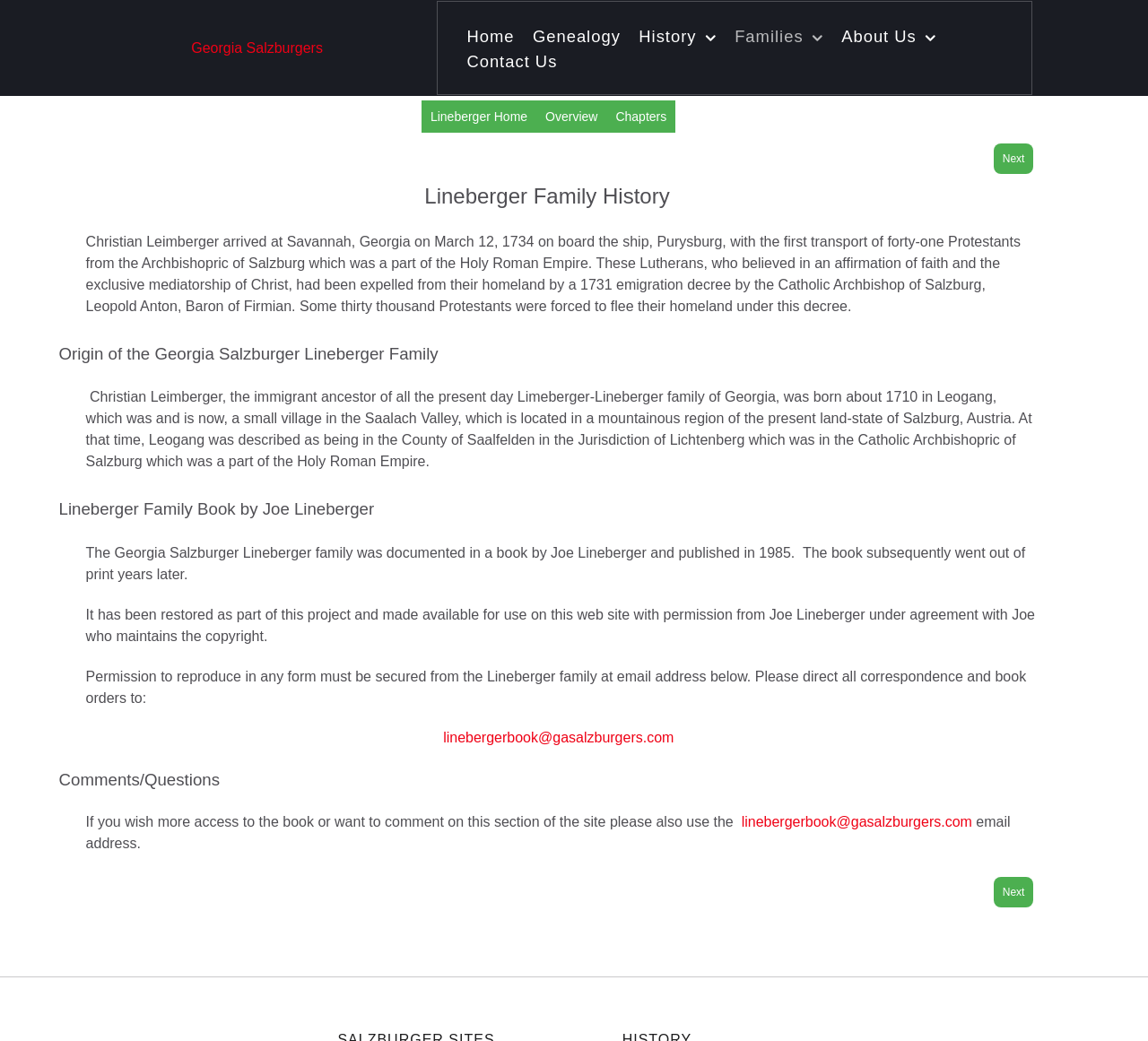Based on the image, provide a detailed and complete answer to the question: 
What is the name of the ship that Christian Leimberger arrived on?

According to the text, Christian Leimberger arrived at Savannah, Georgia on March 12, 1734, on board the ship Purysburg.